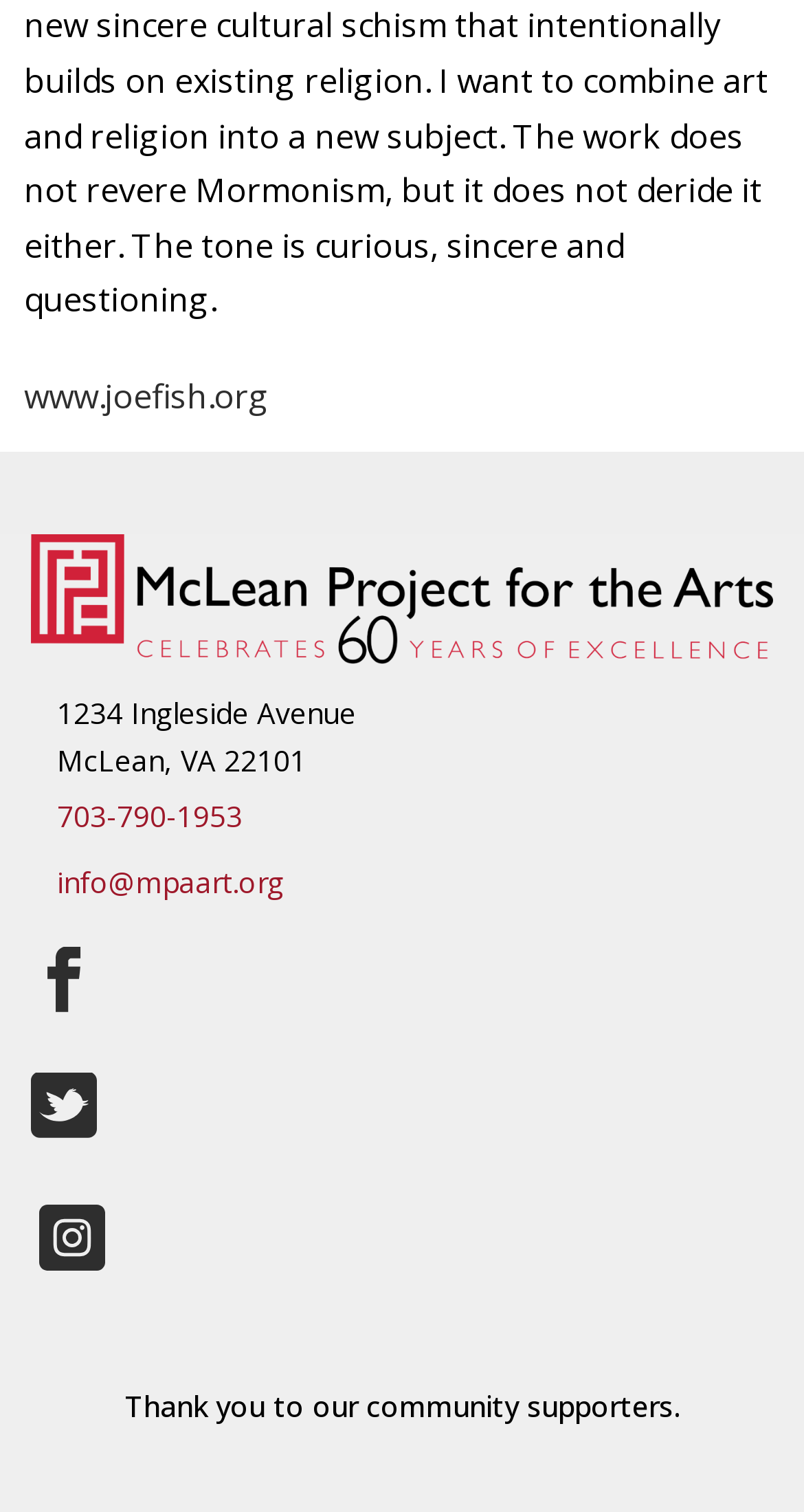Identify the bounding box of the UI component described as: "Request Info".

None